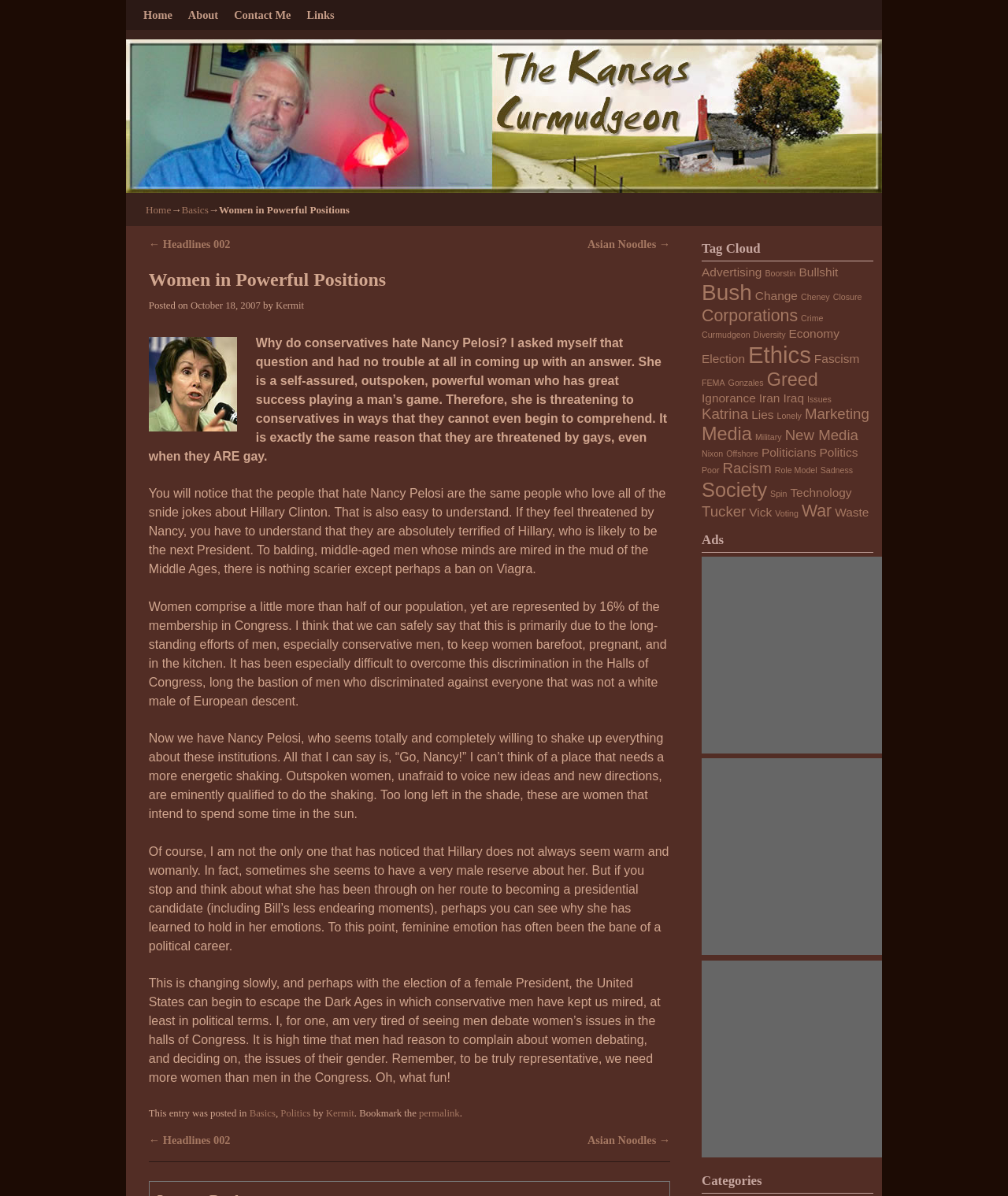Indicate the bounding box coordinates of the clickable region to achieve the following instruction: "Read the article 'Women in Powerful Positions'."

[0.147, 0.216, 0.665, 0.944]